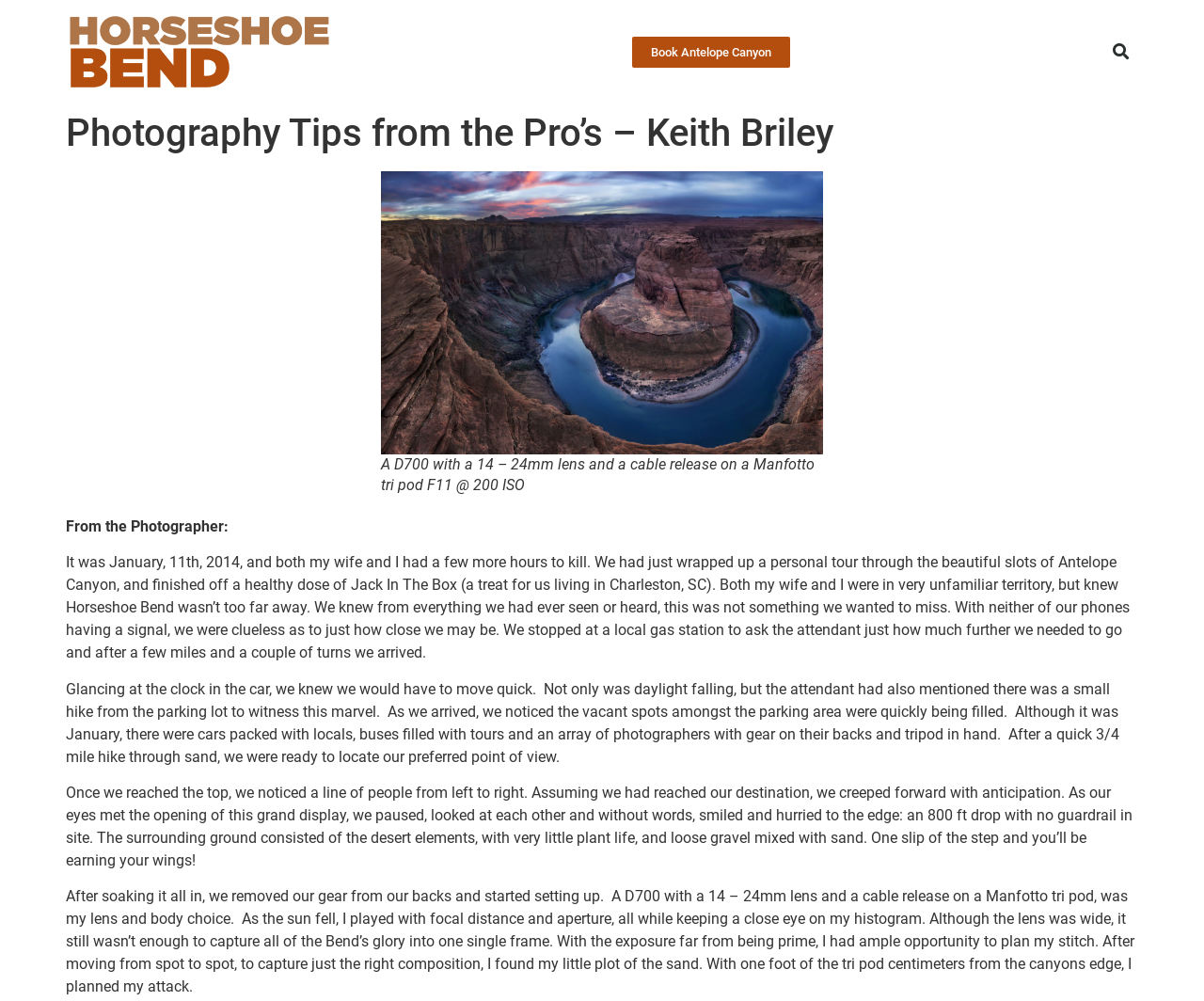Highlight the bounding box of the UI element that corresponds to this description: "Search".

[0.918, 0.035, 0.945, 0.068]